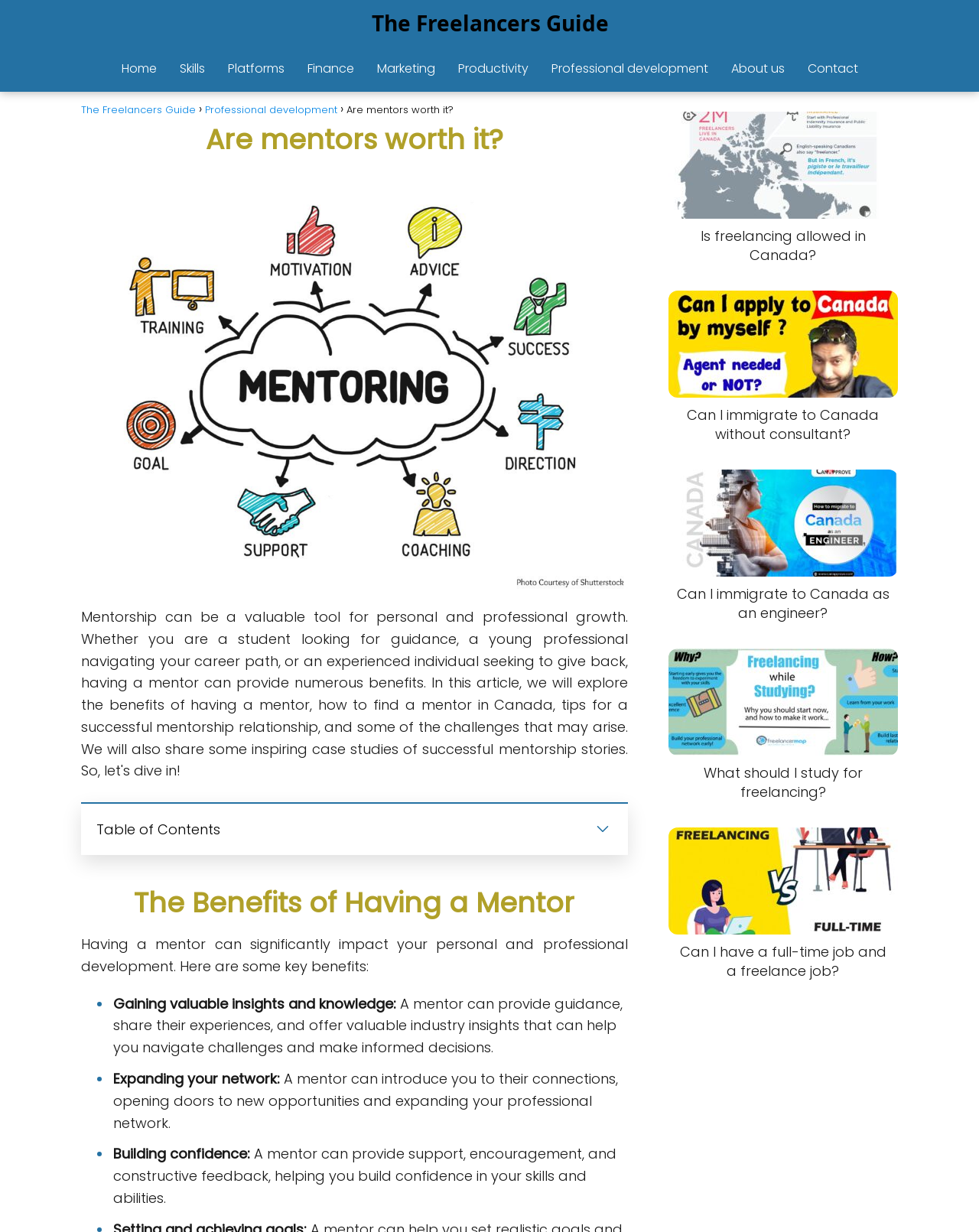Determine the bounding box coordinates of the region that needs to be clicked to achieve the task: "Read the article about 'Is freelancing allowed in Canada?'".

[0.683, 0.091, 0.917, 0.215]